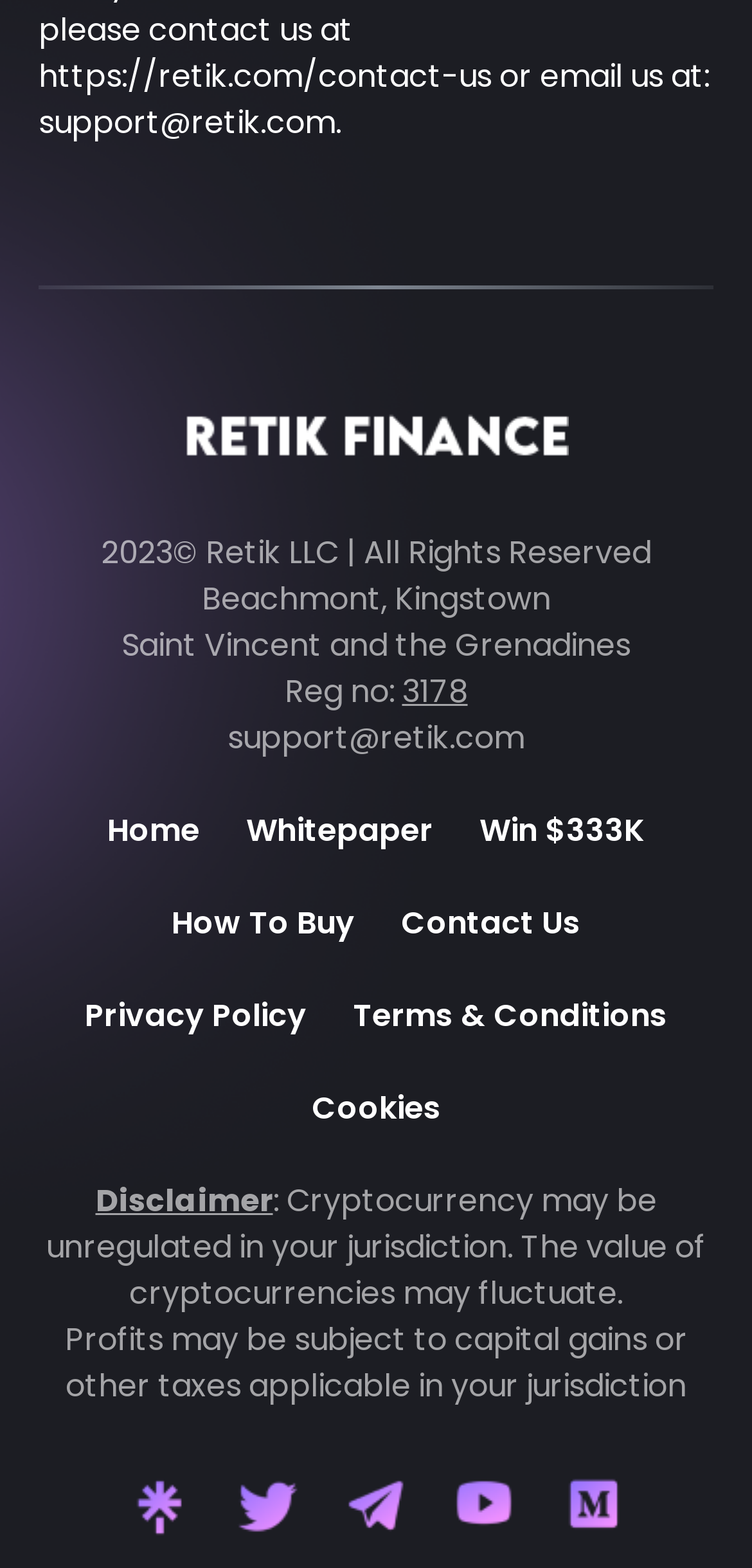Show the bounding box coordinates of the element that should be clicked to complete the task: "View the disclaimer".

[0.127, 0.751, 0.363, 0.779]